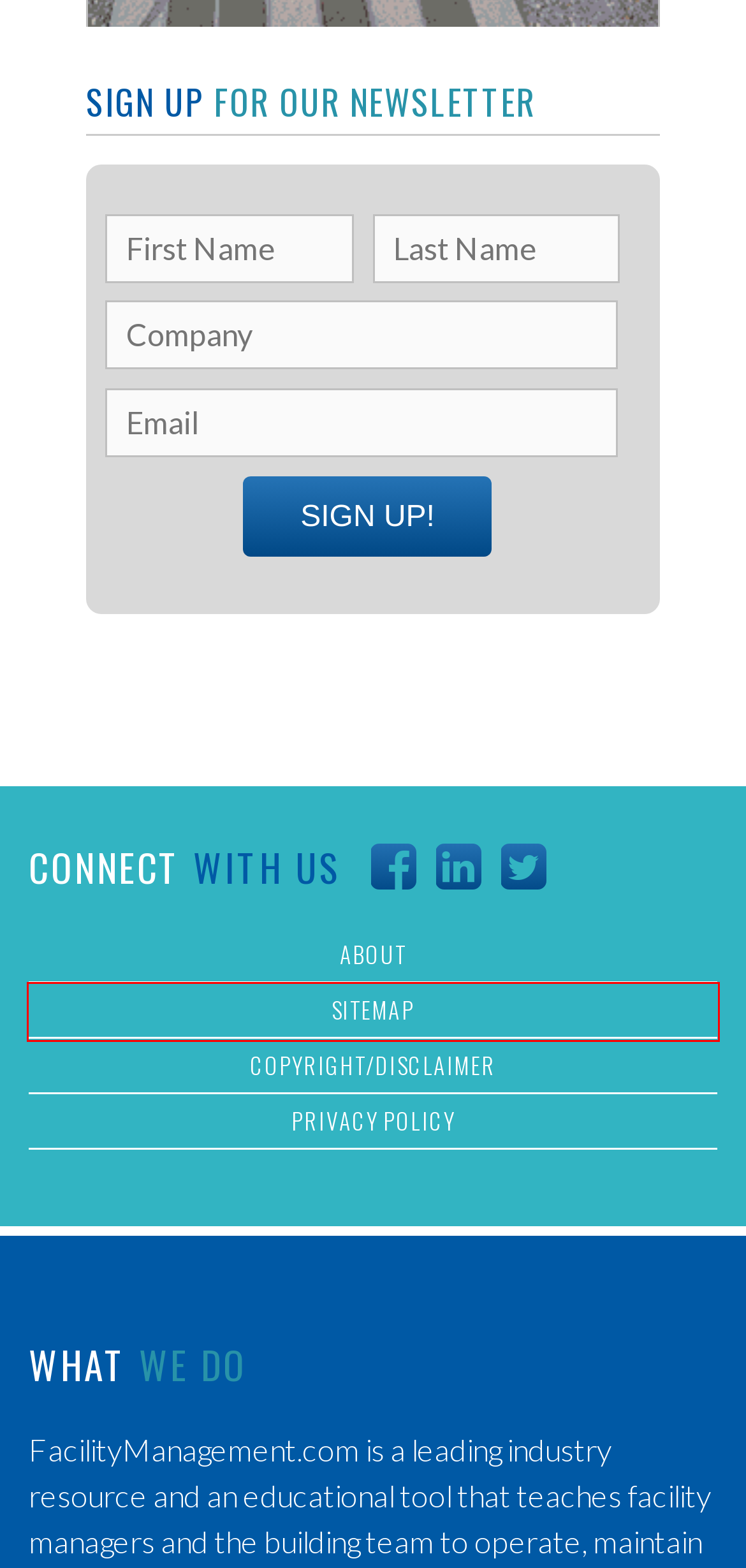Provided is a screenshot of a webpage with a red bounding box around an element. Select the most accurate webpage description for the page that appears after clicking the highlighted element. Here are the candidates:
A. Sitemap | Facility Management
B. Mesa Arizona WordPress Website Design, Development - Mesa AZ
C. About | Facility Management
D. Subscribe | Facility Management
E. FM Articles | Facility Management
F. Contact | Facility Management
G. Policies | Facility Management
H. Case Studies | Facility Management

A